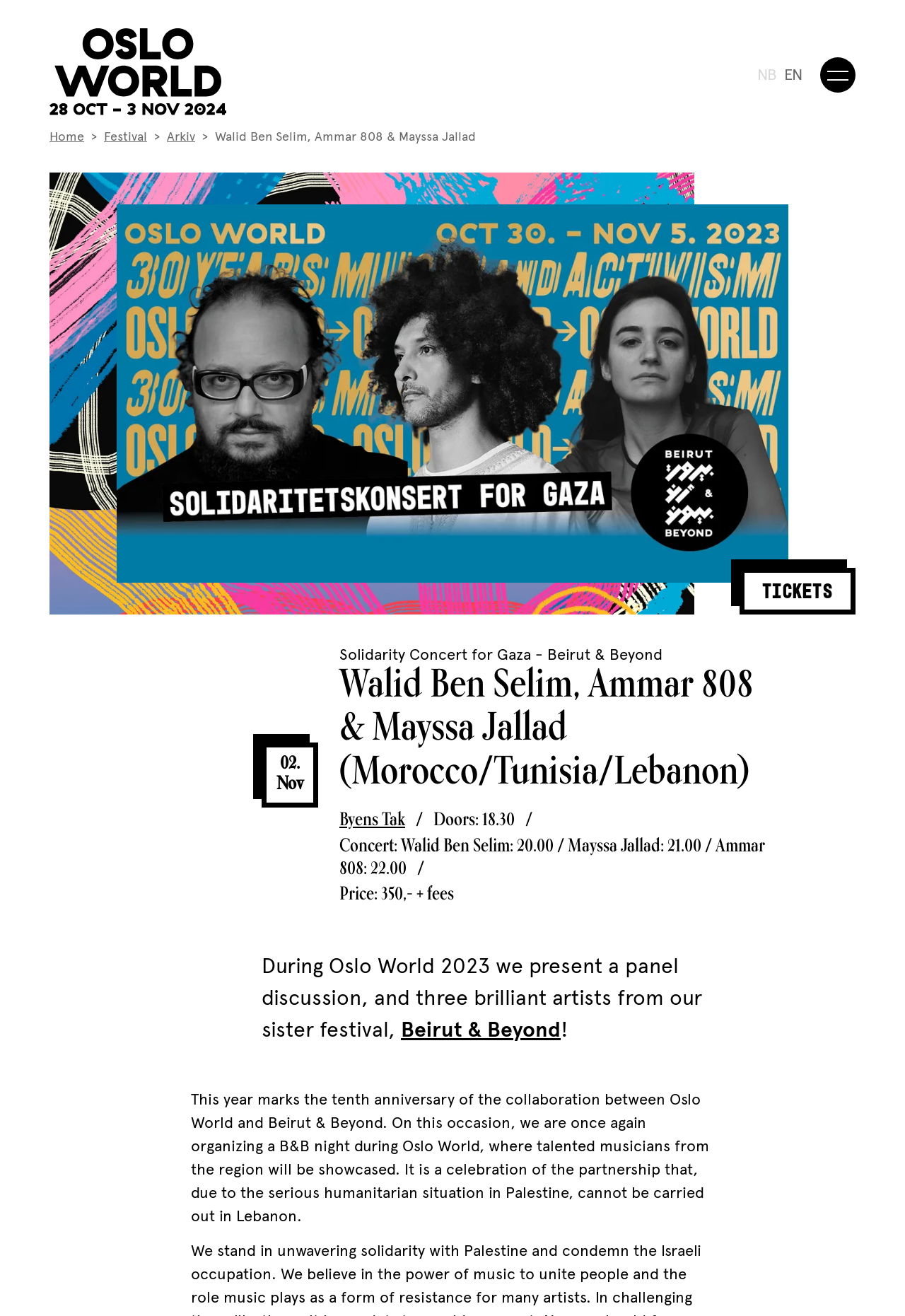Locate the UI element described by Tickets in the provided webpage screenshot. Return the bounding box coordinates in the format (top-left x, top-left y, bottom-right x, bottom-right y), ensuring all values are between 0 and 1.

[0.817, 0.431, 0.945, 0.467]